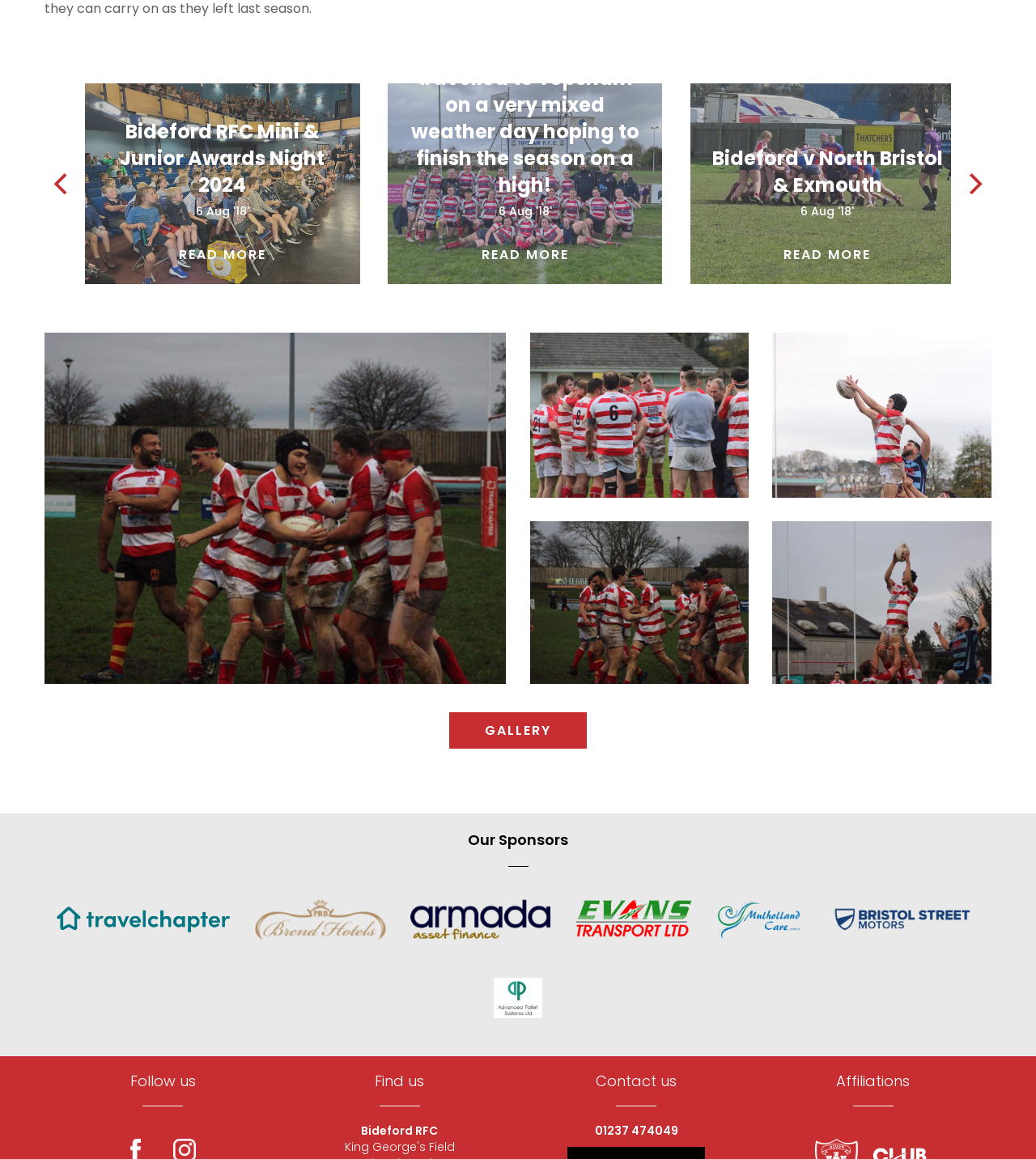What type of content is available in the 'GALLERY' section?
Answer the question with detailed information derived from the image.

The presence of a link element with the text 'GALLERY' and a corresponding heading element suggests that the 'GALLERY' section contains images, possibly related to the rugby club.